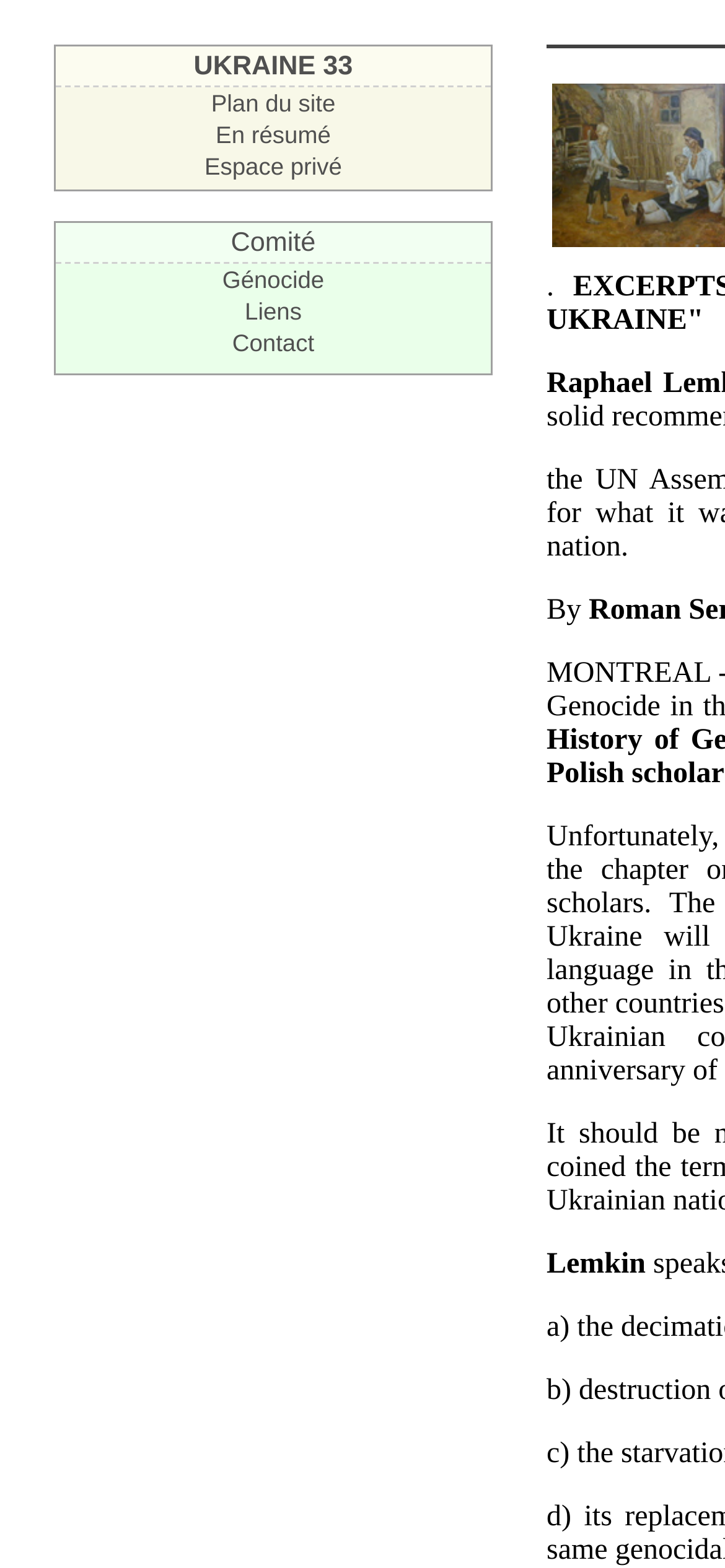Locate the bounding box coordinates of the area you need to click to fulfill this instruction: 'visit Comité'. The coordinates must be in the form of four float numbers ranging from 0 to 1: [left, top, right, bottom].

[0.318, 0.146, 0.435, 0.165]